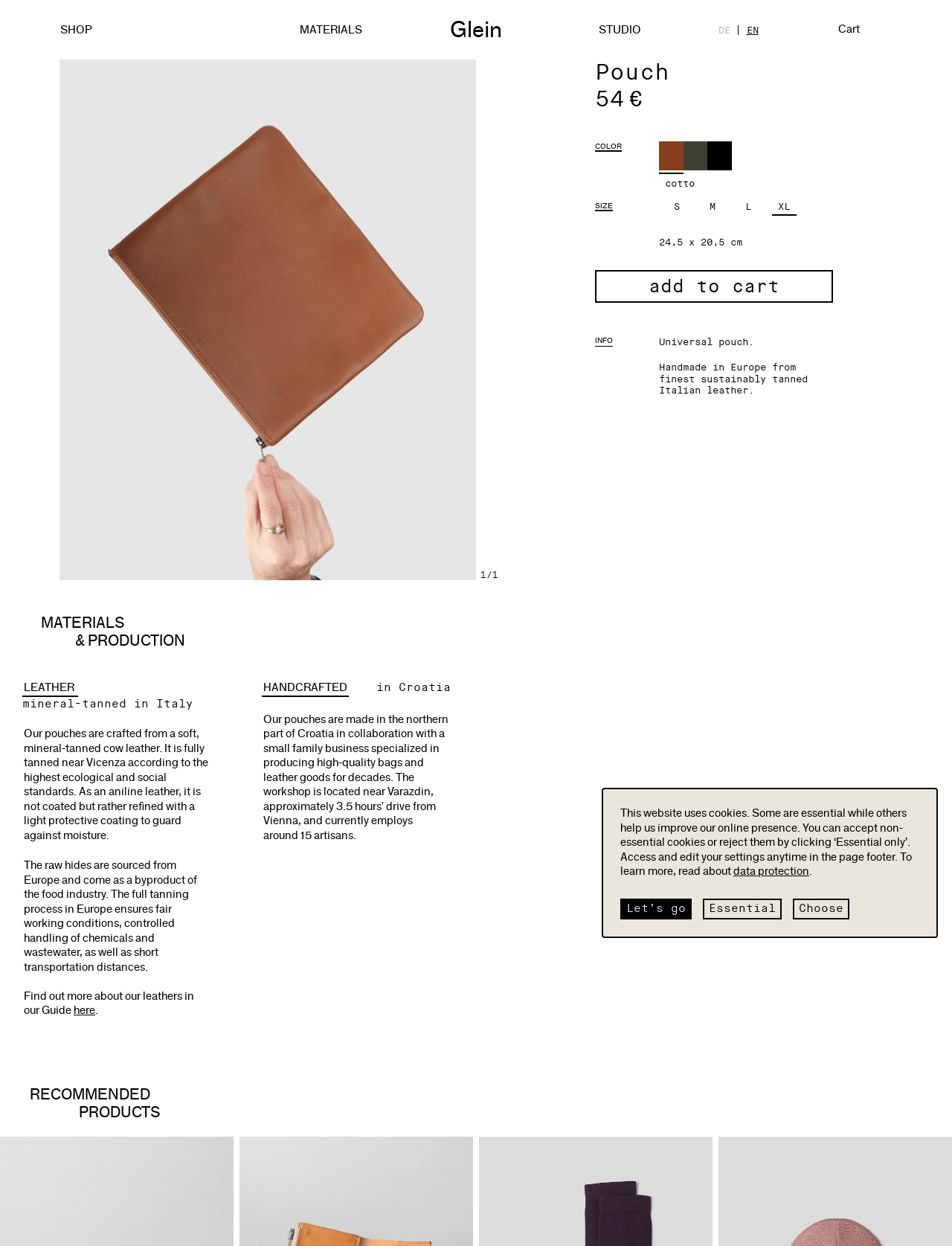Please identify the coordinates of the bounding box that should be clicked to fulfill this instruction: "Click the 'Previous slide' button".

[0.062, 0.048, 0.238, 0.466]